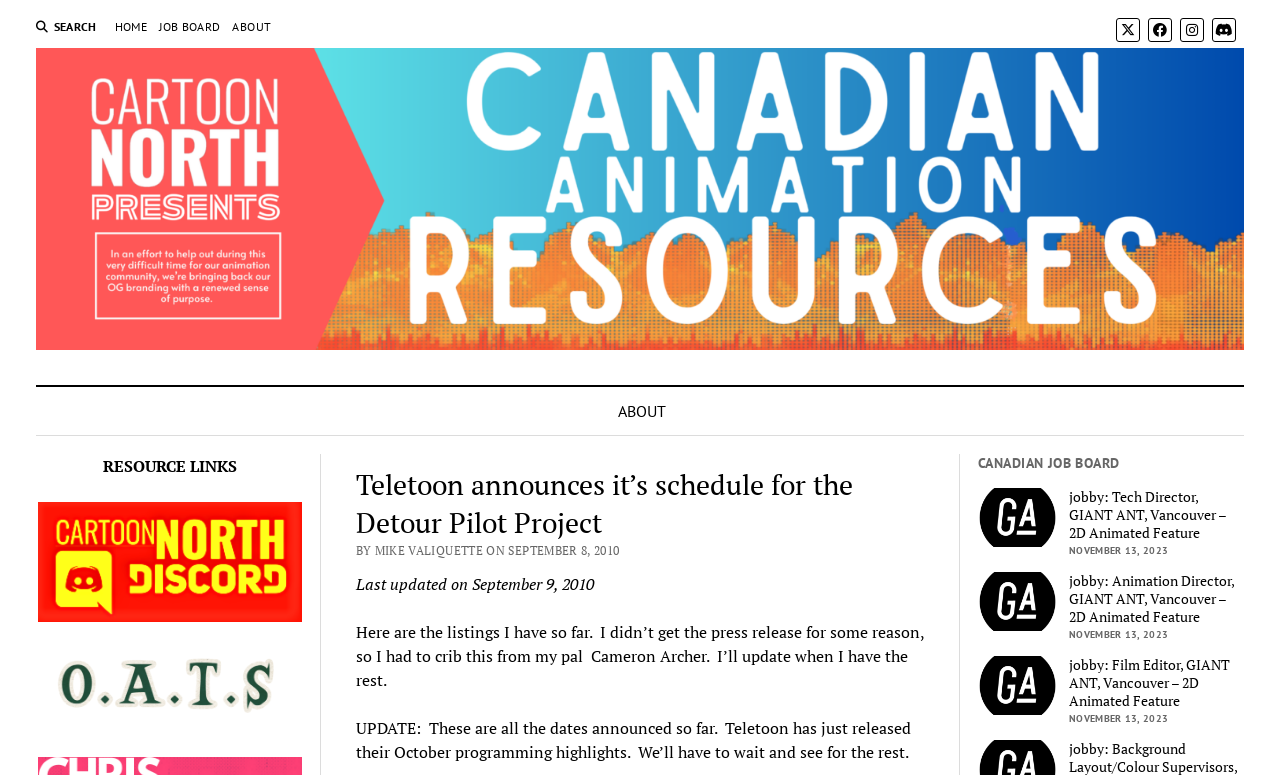How many resource links are there?
Using the image, provide a concise answer in one word or a short phrase.

2